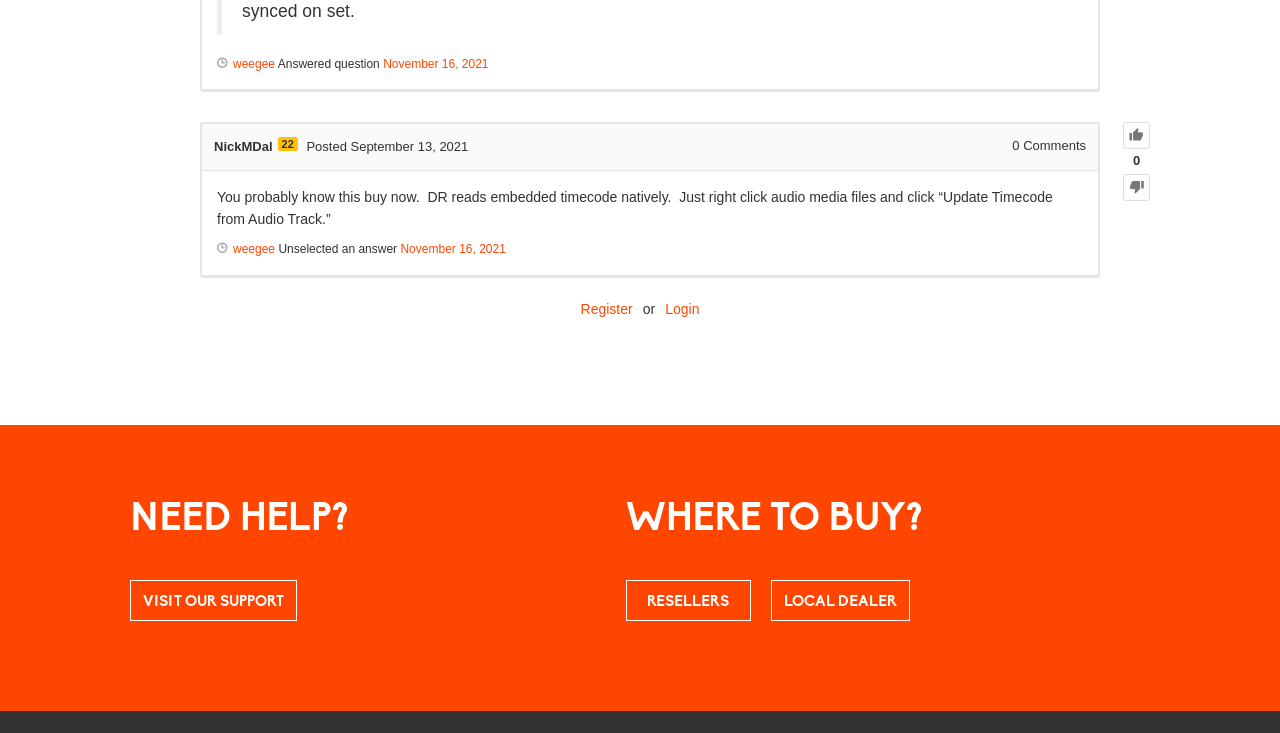Locate the bounding box coordinates of the clickable region to complete the following instruction: "View resellers."

[0.489, 0.791, 0.587, 0.847]